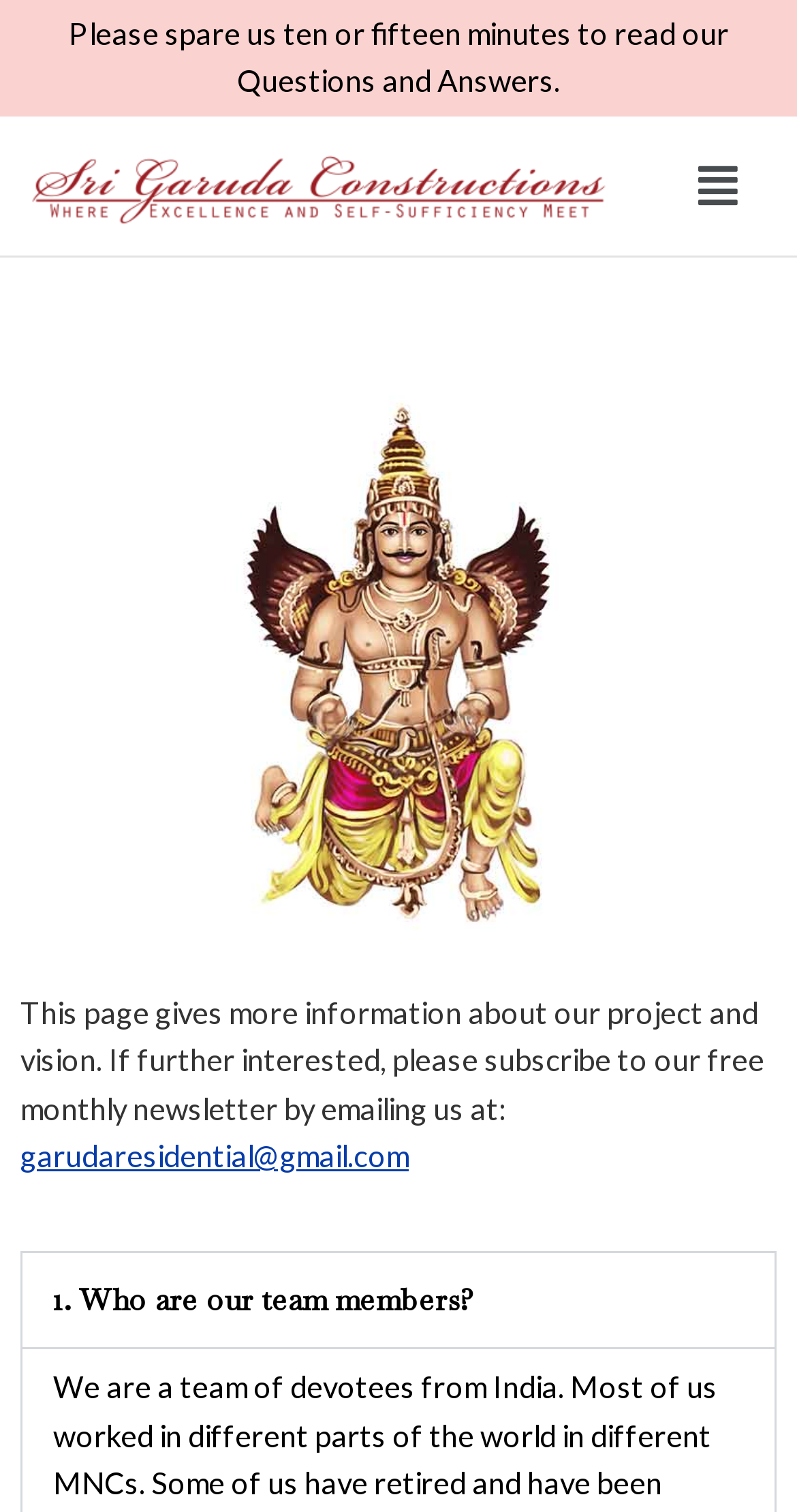Can I find more information about the project vision on this webpage?
Analyze the screenshot and provide a detailed answer to the question.

The webpage mentions that it provides more information about the project and vision. Additionally, the presence of a Q&A section and a newsletter subscription option implies that the webpage is a resource for learning more about the project.